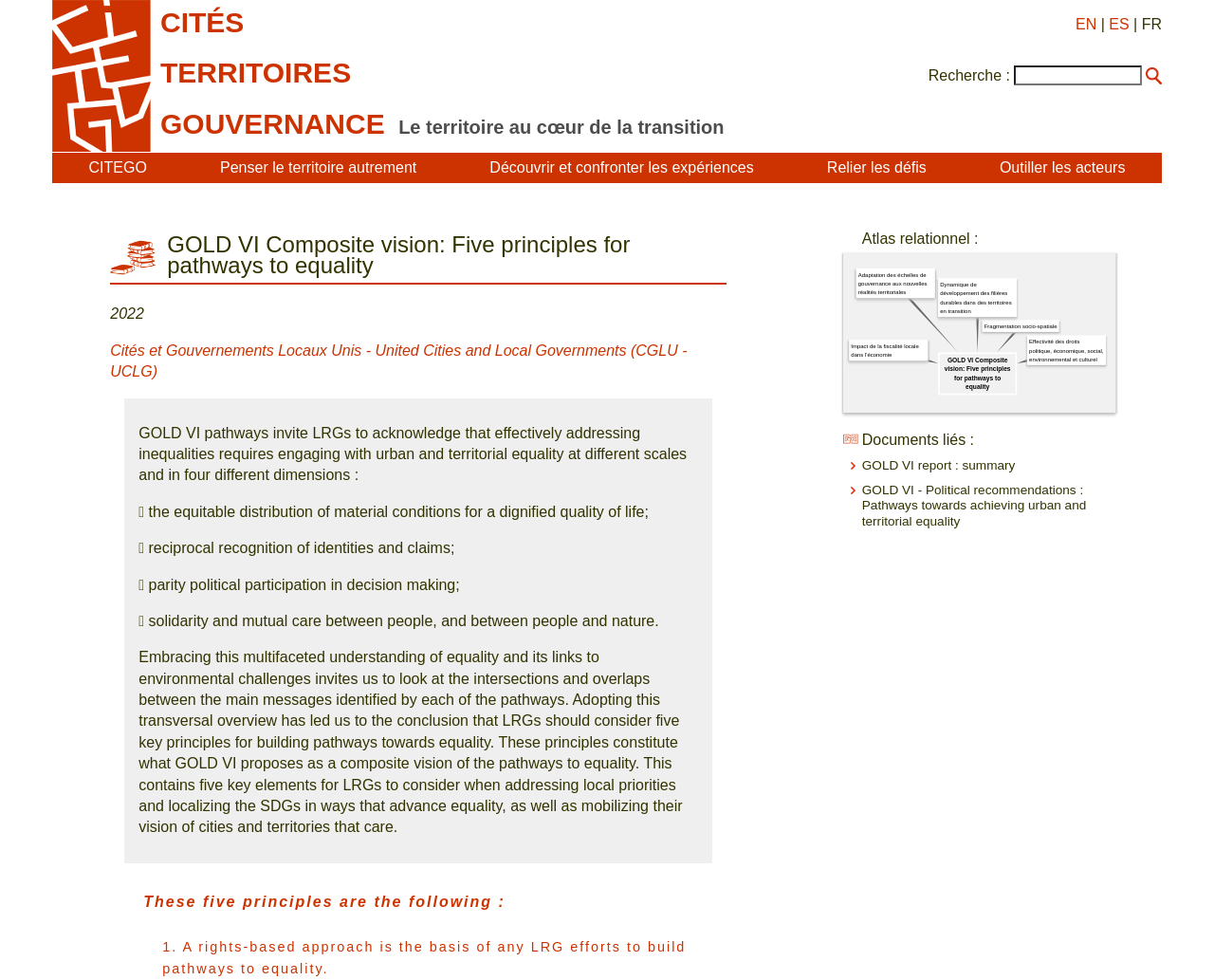Provide the bounding box coordinates of the area you need to click to execute the following instruction: "Switch to English".

[0.886, 0.017, 0.903, 0.033]